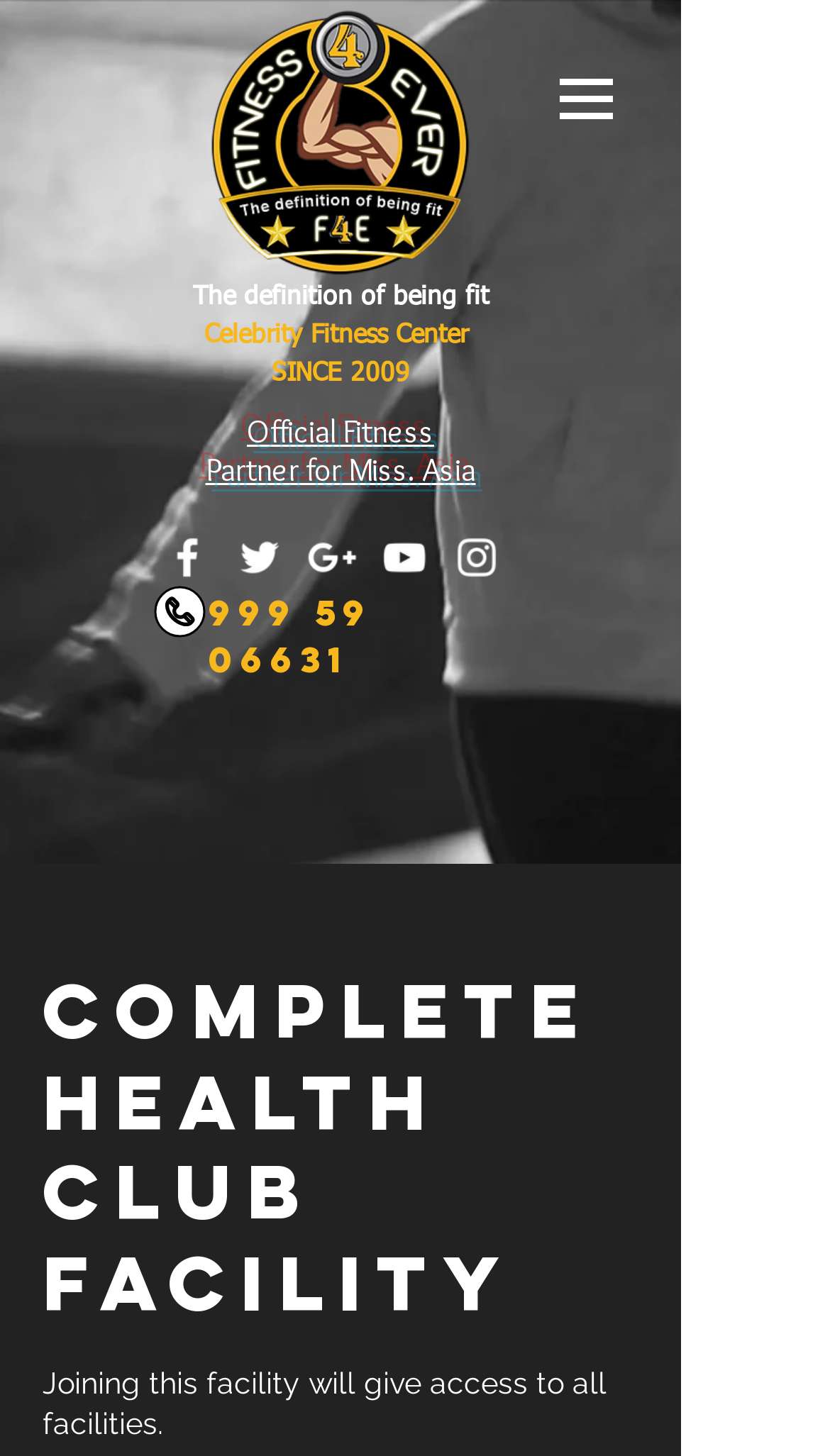Please locate the bounding box coordinates of the region I need to click to follow this instruction: "Call the phone number 999 59 06631".

[0.251, 0.405, 0.449, 0.47]